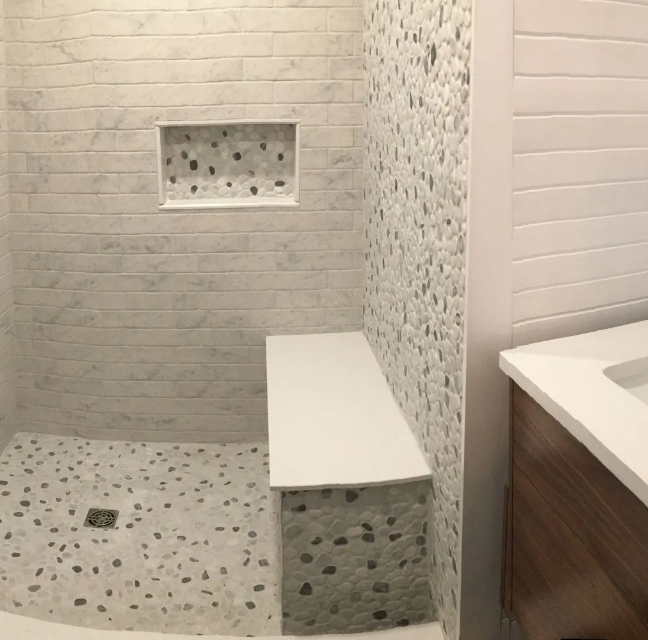Give a succinct answer to this question in a single word or phrase: 
What type of stones are used on the floor?

Rounded stones